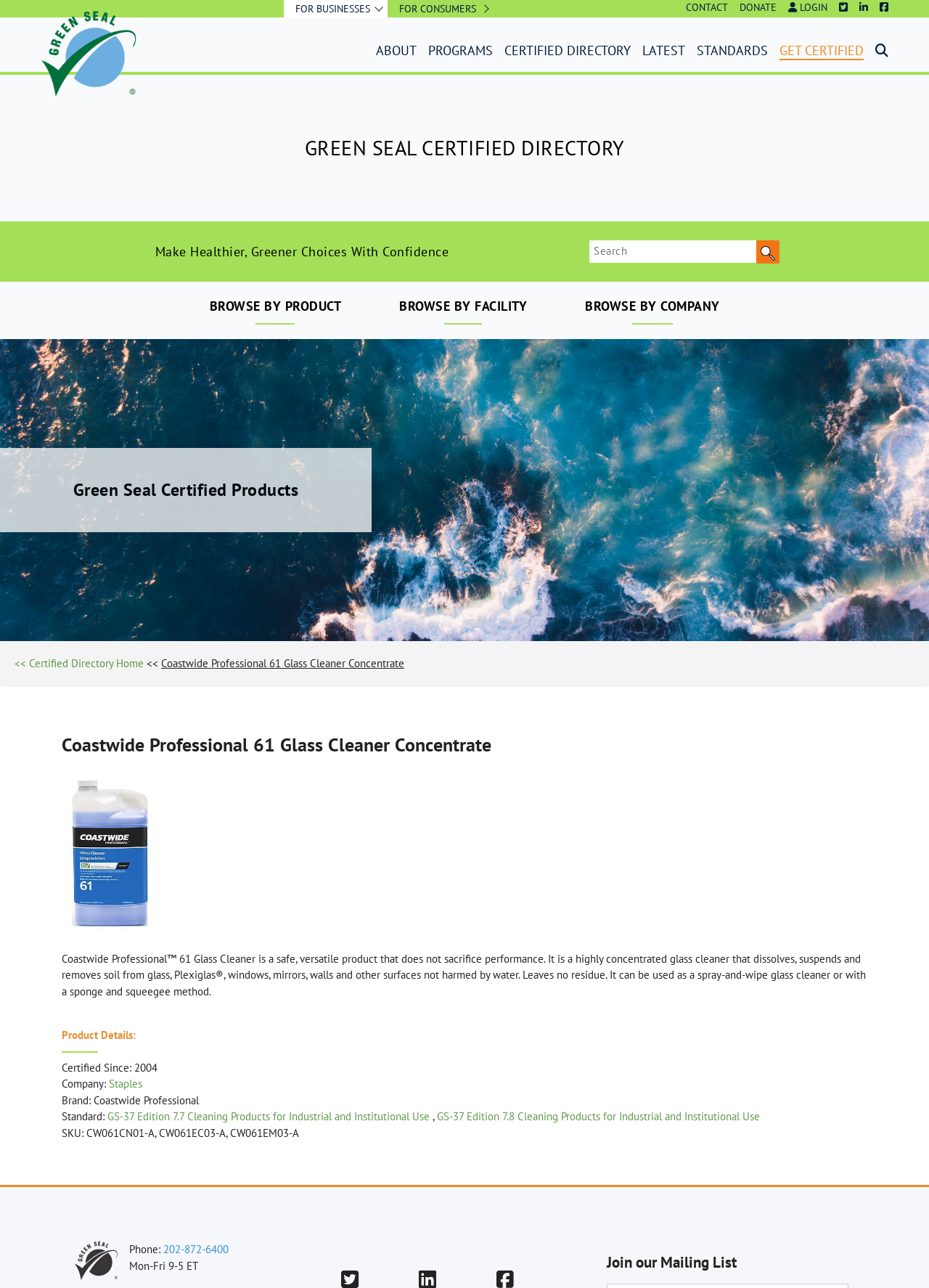Determine the bounding box coordinates of the element's region needed to click to follow the instruction: "Find out more about green programs". Provide these coordinates as four float numbers between 0 and 1, formatted as [left, top, right, bottom].

[0.181, 0.014, 0.316, 0.042]